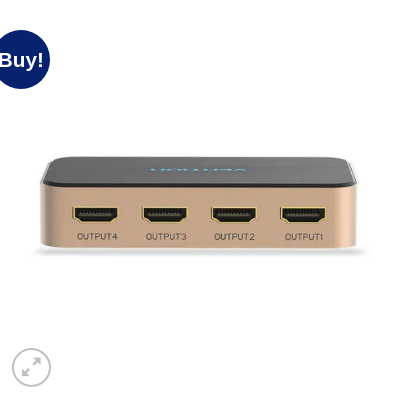Use a single word or phrase to answer the following:
What is the purpose of the VENTION HDMI Splitter?

Distribute one HDMI input to multiple outputs